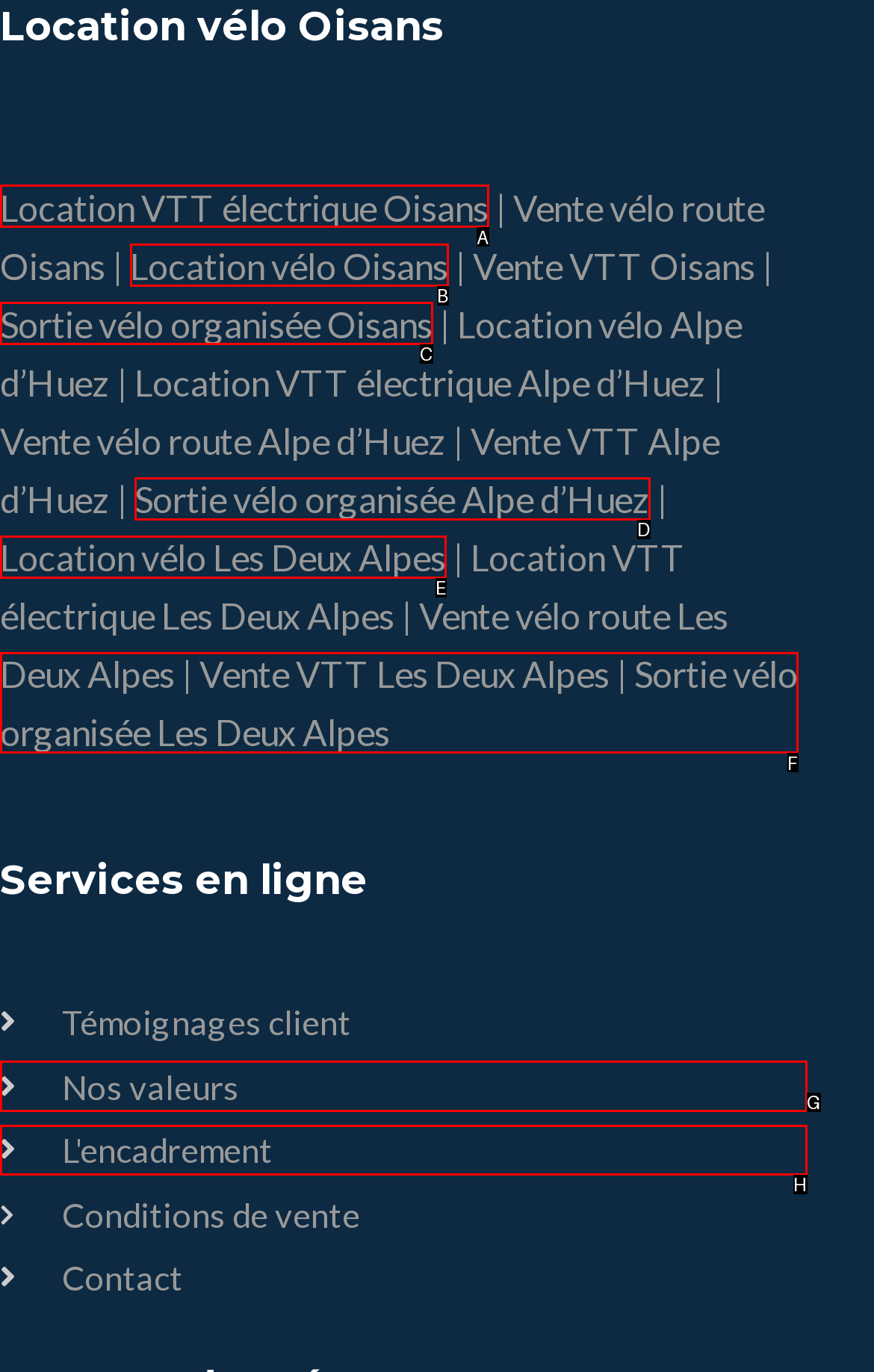Determine which HTML element to click to execute the following task: Explore Sortie vélo organisée Oisans Answer with the letter of the selected option.

C